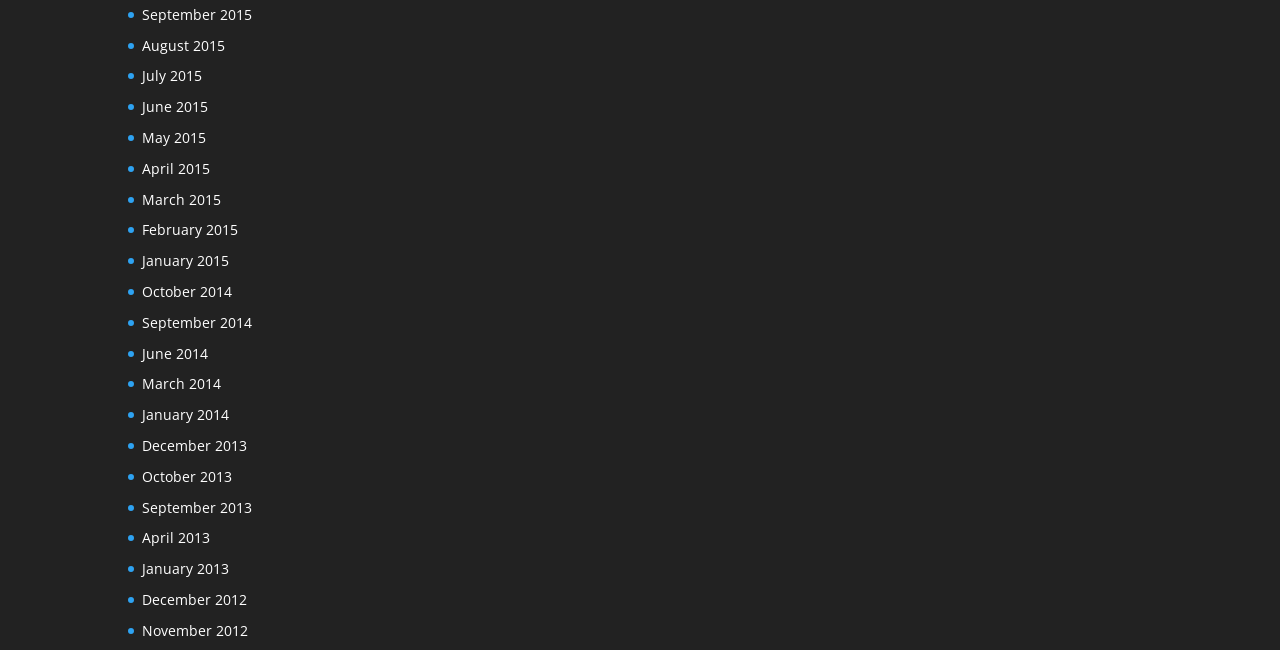Please determine the bounding box coordinates of the section I need to click to accomplish this instruction: "view September 2015".

[0.111, 0.008, 0.197, 0.037]